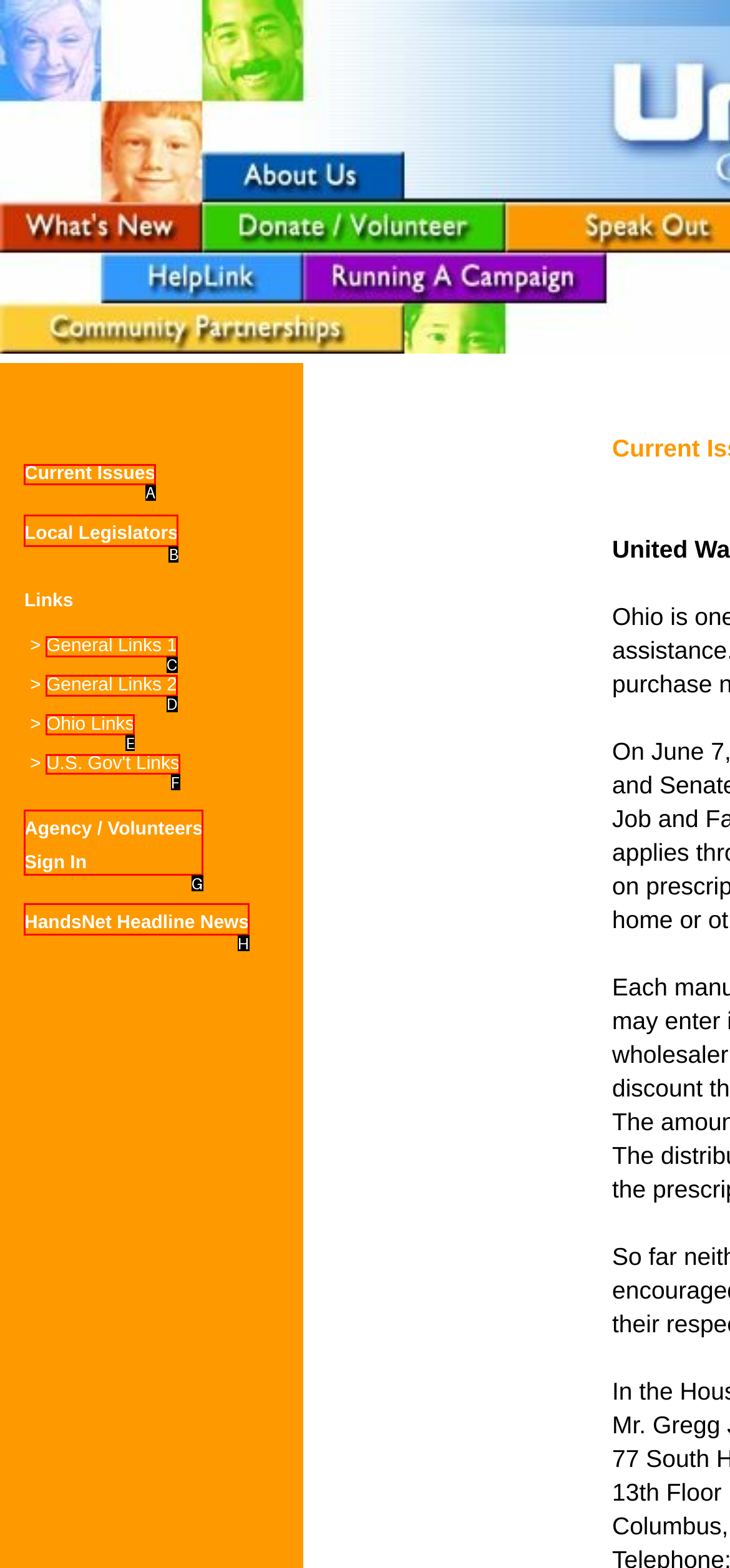Identify the UI element that corresponds to this description: Ohio Links
Respond with the letter of the correct option.

E